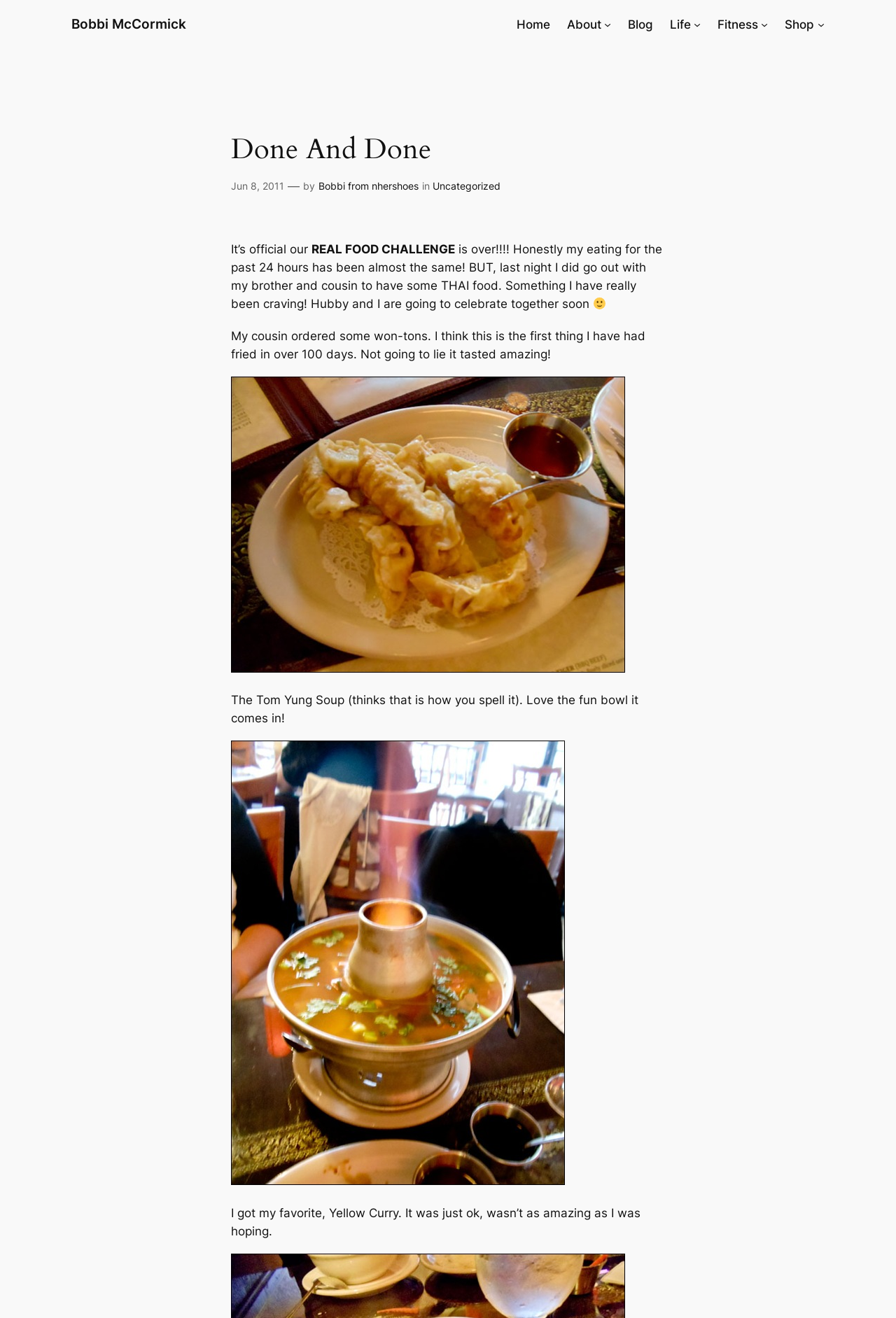What is the type of food mentioned in the blog post?
Can you provide an in-depth and detailed response to the question?

I found the answer by reading the text 'last night I did go out with my brother and cousin to have some THAI food' which mentions the type of food.